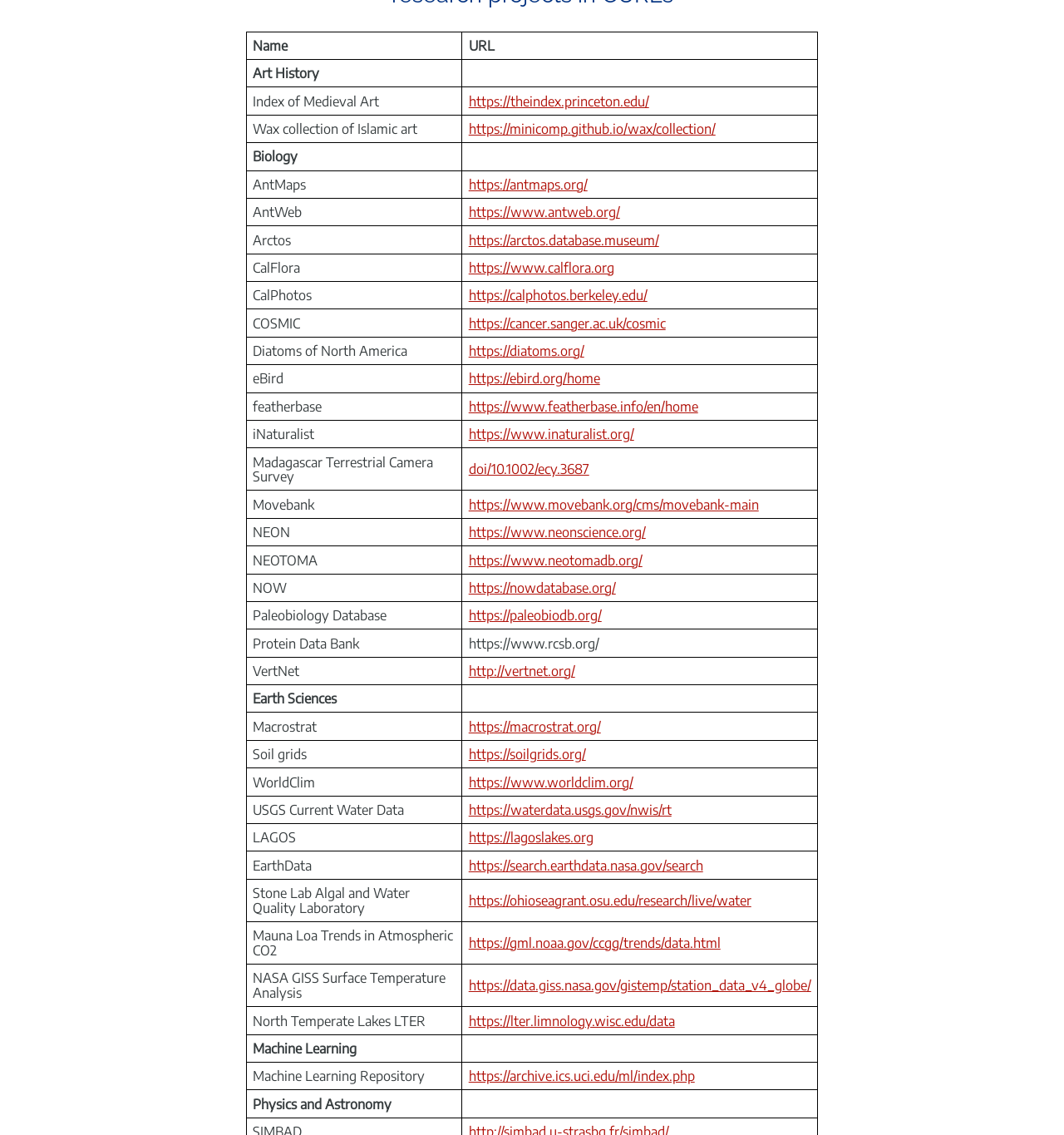Locate the bounding box coordinates of the element you need to click to accomplish the task described by this instruction: "explore Biology".

[0.232, 0.126, 0.434, 0.15]